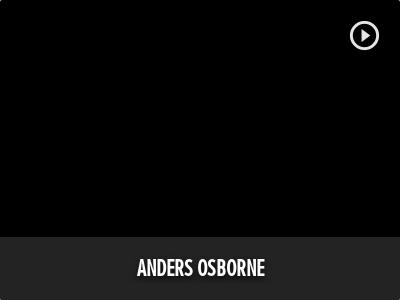What is the style of the text?
Refer to the screenshot and respond with a concise word or phrase.

Bold and stylized